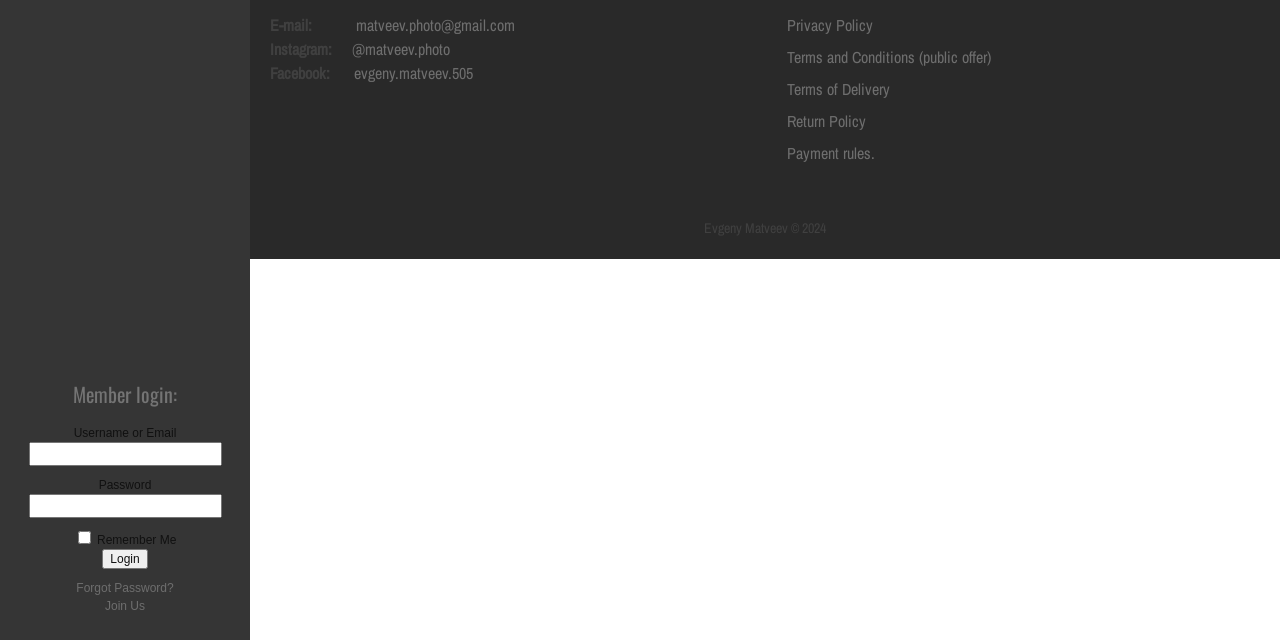Bounding box coordinates are to be given in the format (top-left x, top-left y, bottom-right x, bottom-right y). All values must be floating point numbers between 0 and 1. Provide the bounding box coordinate for the UI element described as: Terms of Delivery

[0.615, 0.122, 0.695, 0.156]